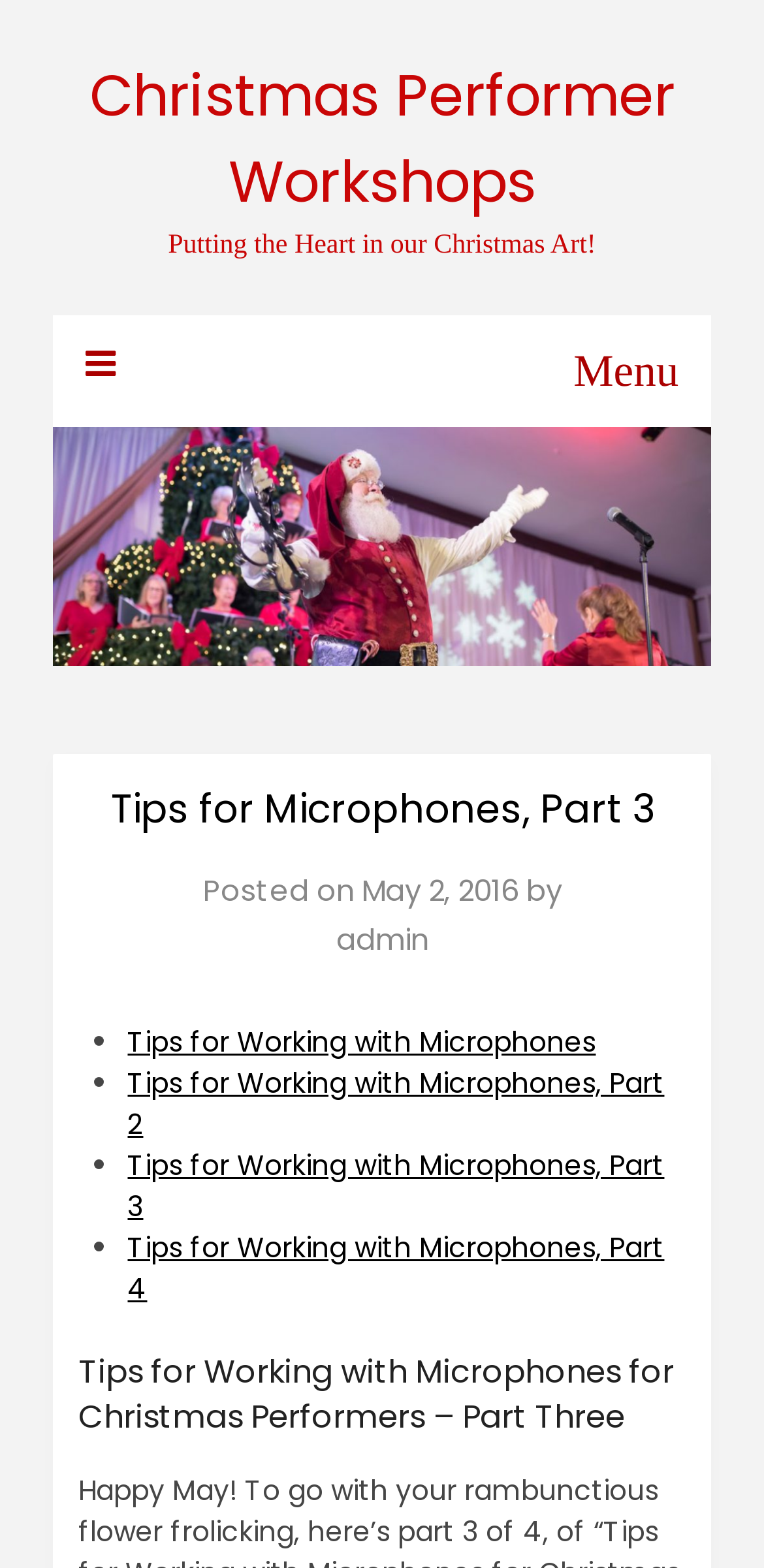What is the topic of the article?
Please provide a single word or phrase based on the screenshot.

Microphones for Christmas Performers